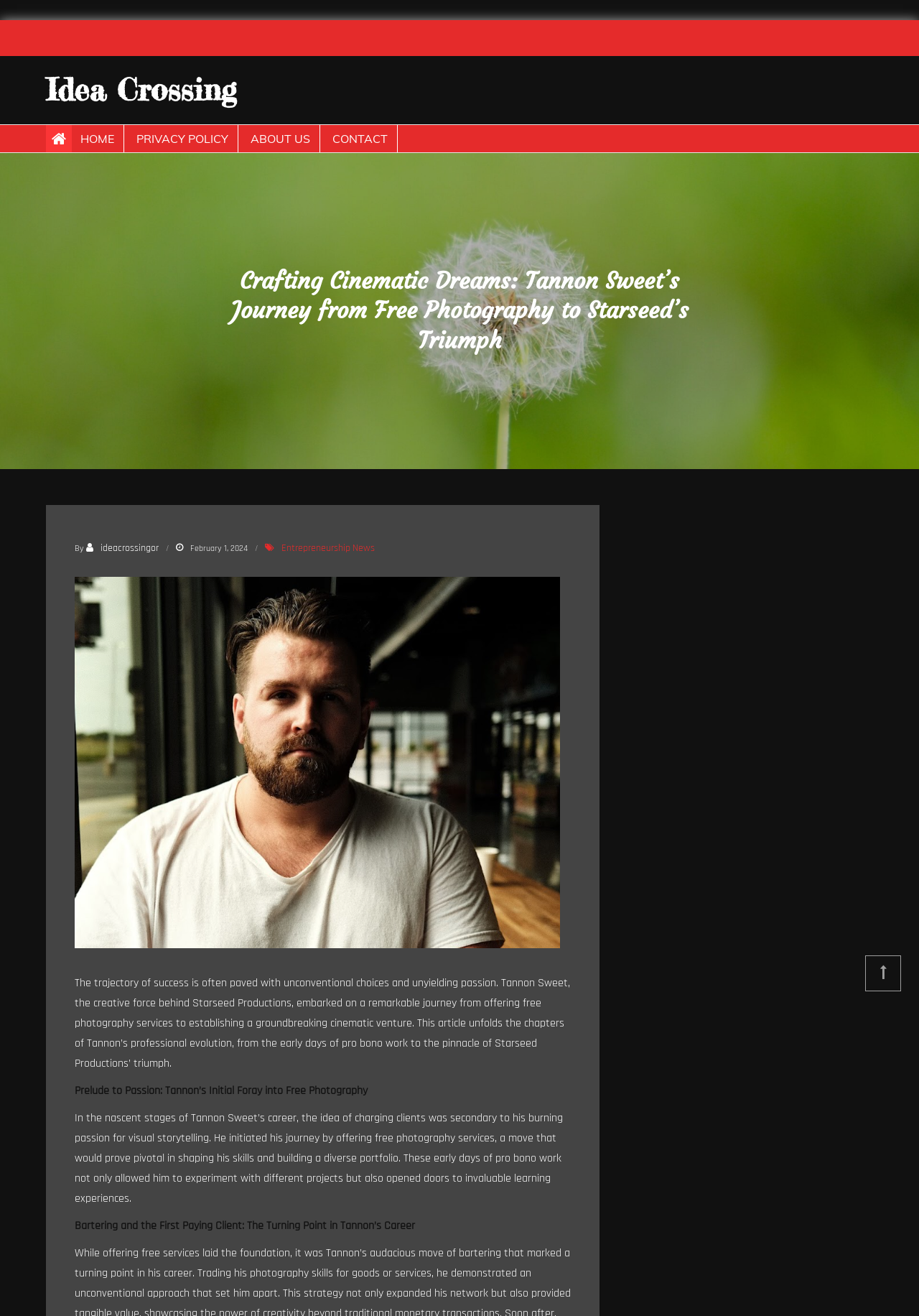Write a detailed summary of the webpage.

This webpage is about the journey of Tannon Sweet, the creative force behind Starseed Productions, from offering free photography services to establishing a groundbreaking cinematic venture. 

At the top of the page, there is a small image. Below it, there is a link and a heading that reads "Idea Crossing". To the right of the heading, there is another link with the same text. 

Underneath, there is a navigation menu with five links: "HOME", "PRIVACY POLICY", "ABOUT US", and "CONTACT". 

The main content of the page starts with a heading that reads "Crafting Cinematic Dreams: Tannon Sweet’s Journey from Free Photography to Starseed’s Triumph". Below the heading, there is a byline with the text "By" followed by a link with an icon and the text "ideacrossingor". Next to it, there is a time stamp that reads "February 1, 2024". 

Further down, there are two links, "Entrepreneurship" and "News", followed by a large image related to the article. 

The article itself is divided into sections. The first section starts with a paragraph that summarizes Tannon Sweet's journey from offering free photography services to establishing Starseed Productions. 

The next section is titled "Prelude to Passion: Tannon’s Initial Foray into Free Photography" and describes Tannon's early days of offering free photography services, which allowed him to experiment with different projects and gain valuable learning experiences. 

The third section is titled "Bartering and the First Paying Client: The Turning Point in Tannon’s Career" and continues the story of Tannon's career development.